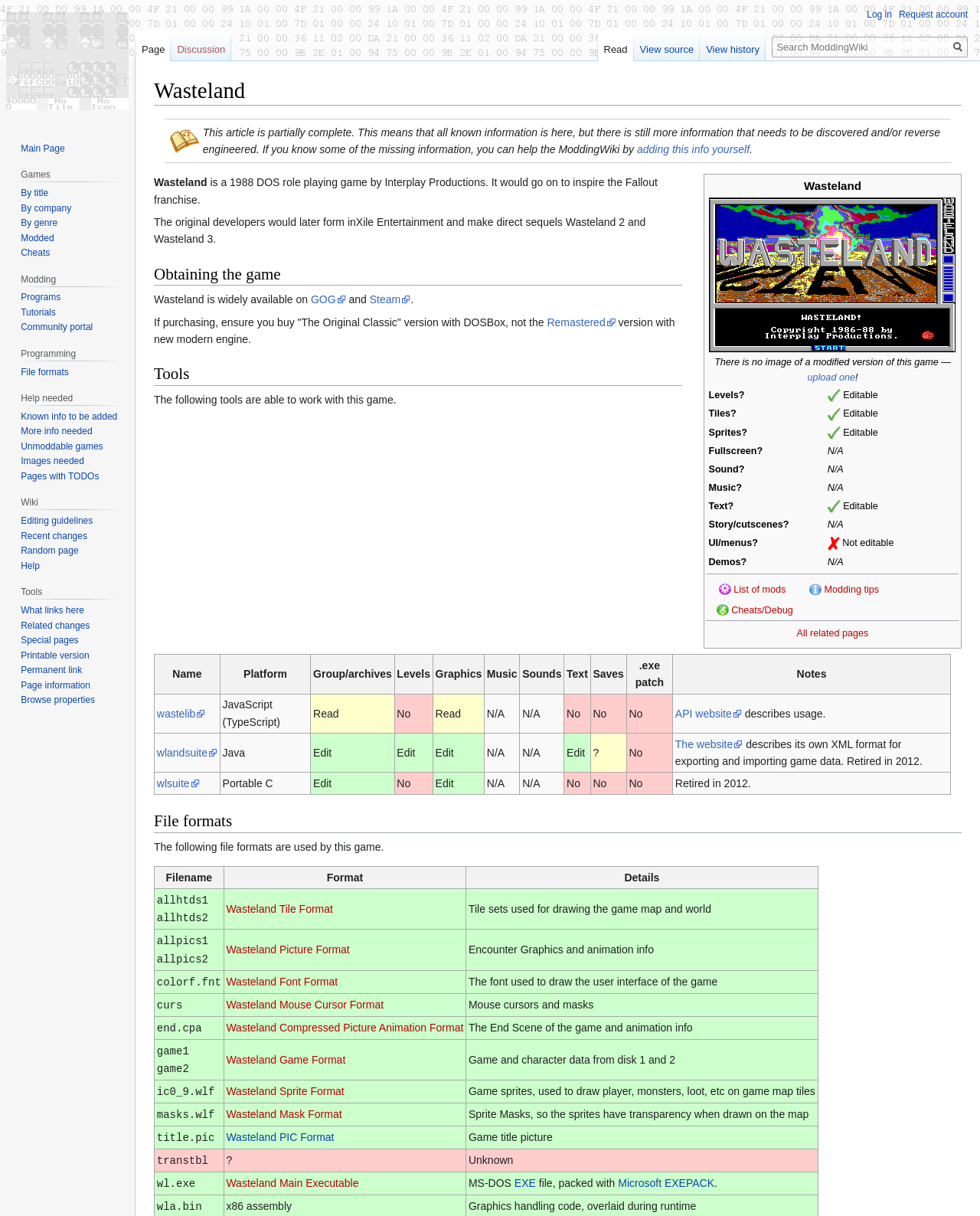What is the inspiration for the Fallout franchise?
Using the visual information, respond with a single word or phrase.

Wasteland